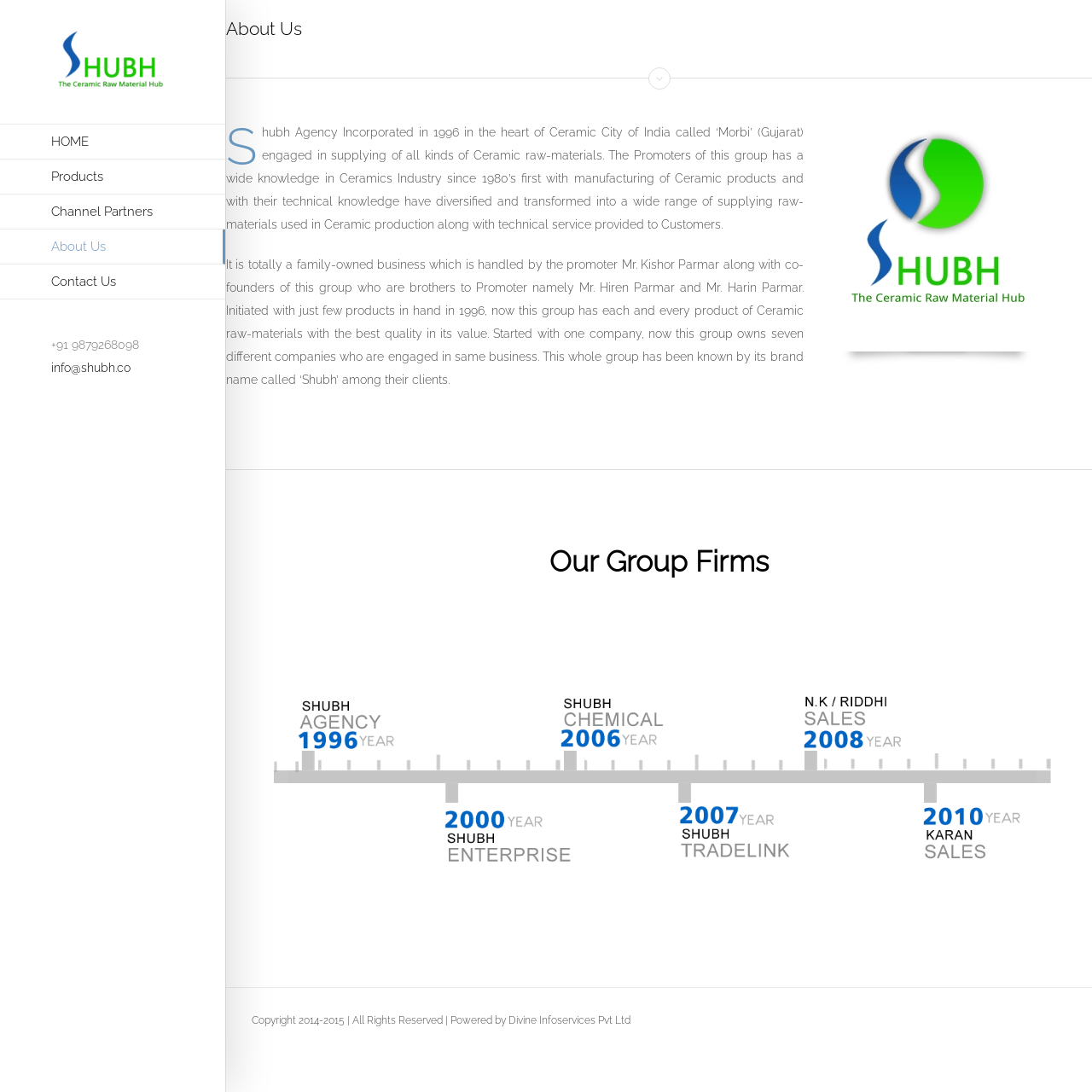What is the year when the company was incorporated?
Look at the image and answer the question with a single word or phrase.

1996